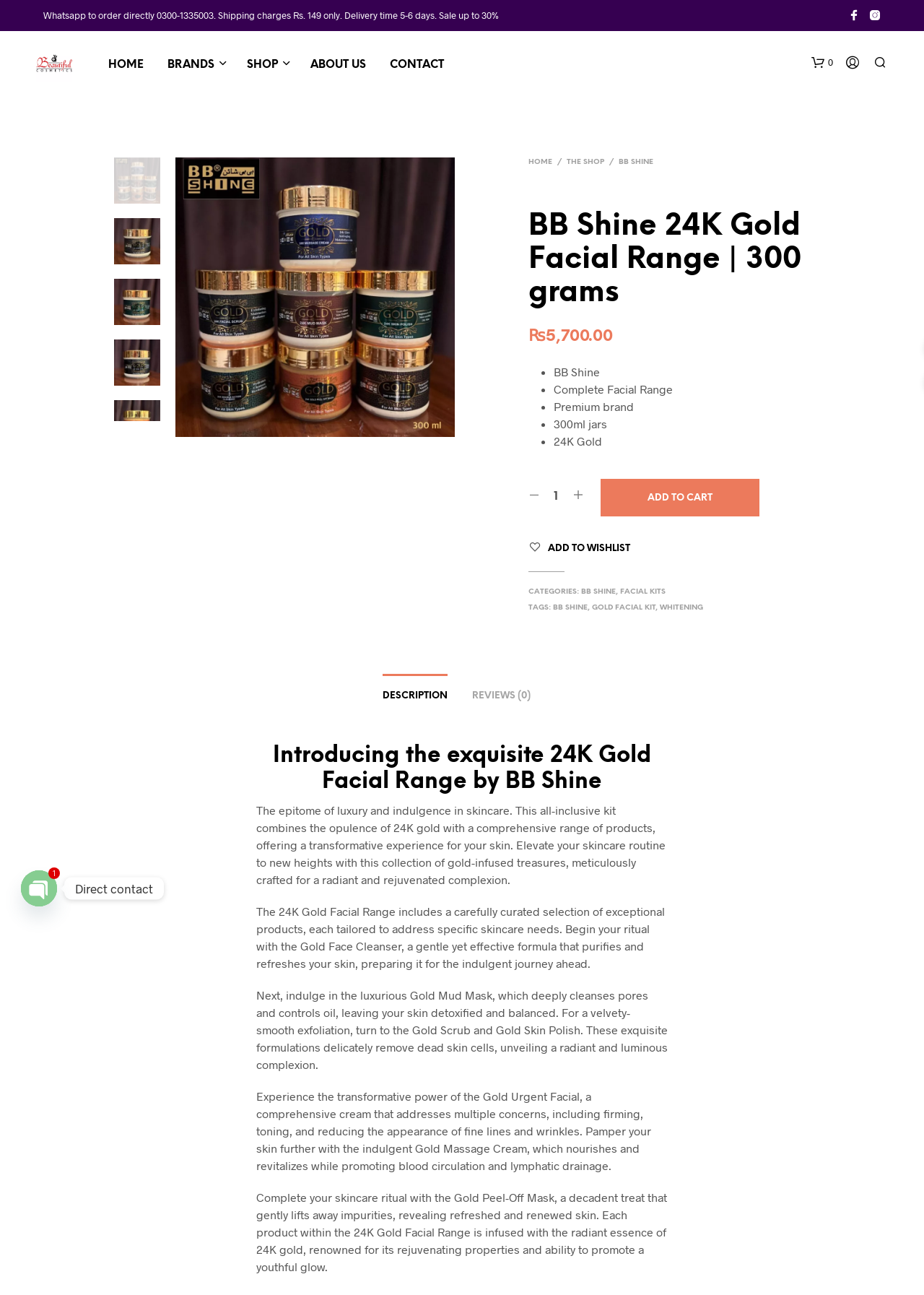What is the shipping charge for this product?
Look at the image and answer the question using a single word or phrase.

Rs. 149 only